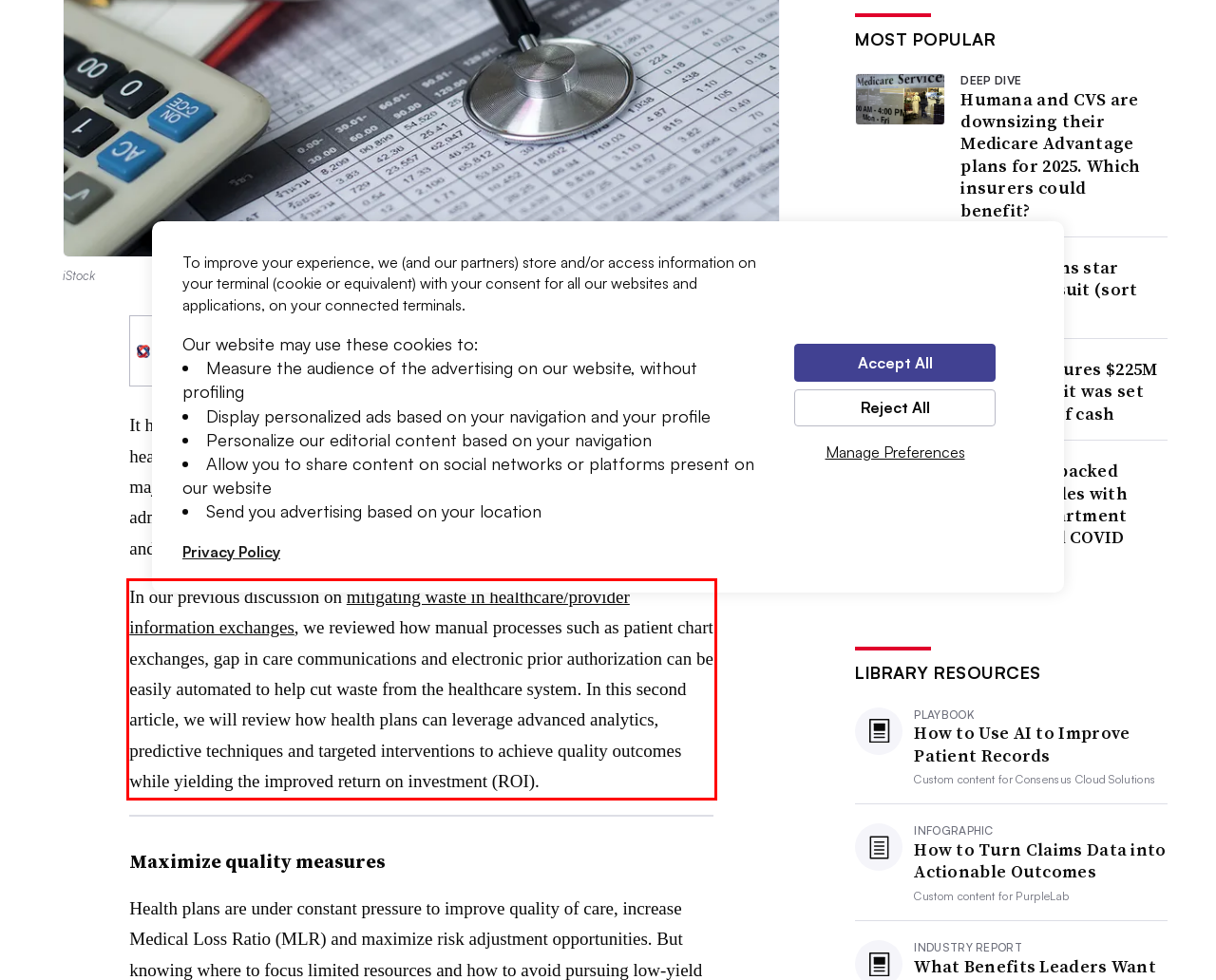Please identify and extract the text from the UI element that is surrounded by a red bounding box in the provided webpage screenshot.

In our previous discussion on mitigating waste in healthcare/provider information exchanges, we reviewed how manual processes such as patient chart exchanges, gap in care communications and electronic prior authorization can be easily automated to help cut waste from the healthcare system. In this second article, we will review how health plans can leverage advanced analytics, predictive techniques and targeted interventions to achieve quality outcomes while yielding the improved return on investment (ROI).